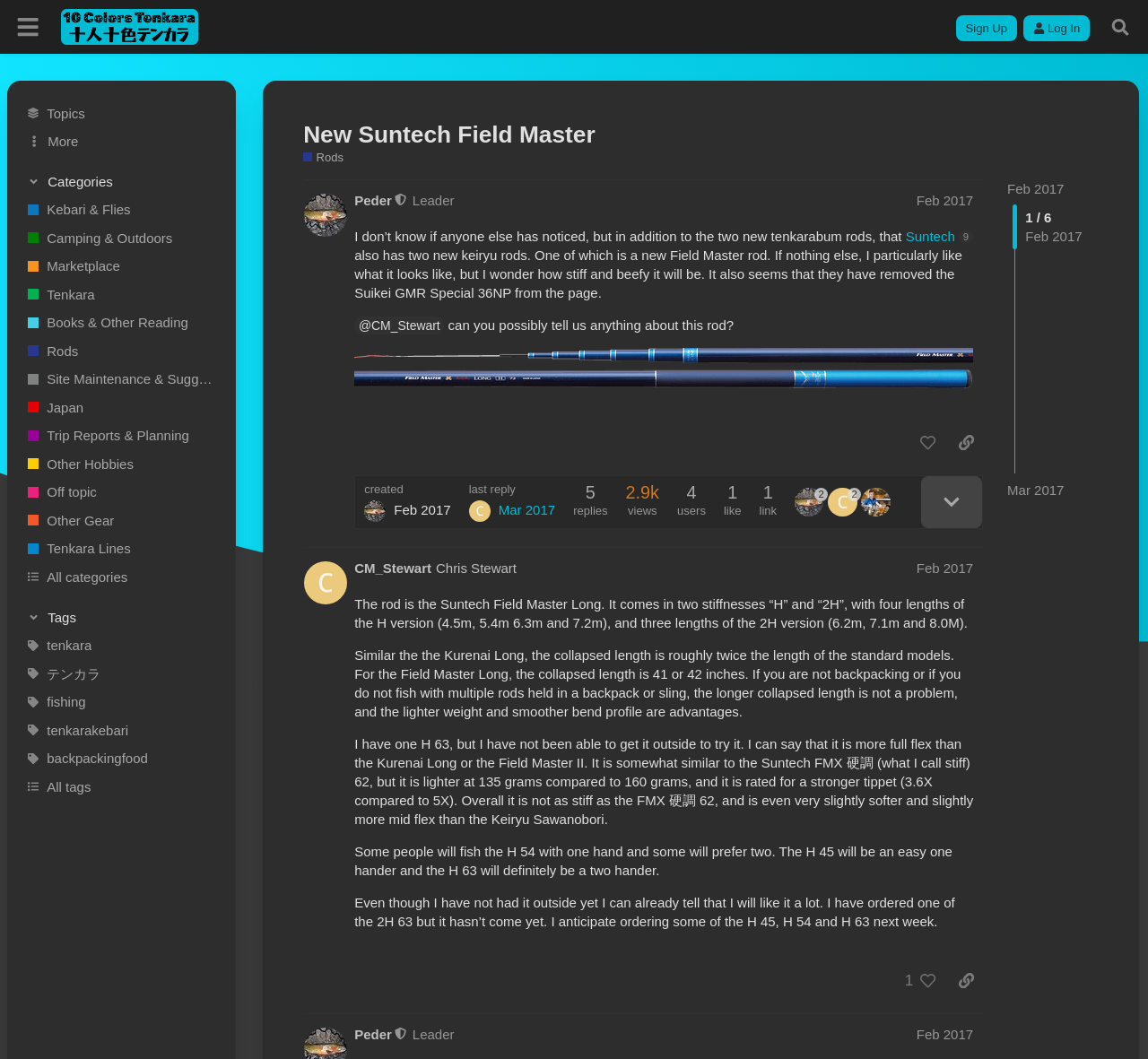Deliver a detailed narrative of the webpage's visual and textual elements.

This webpage appears to be a forum discussion page, specifically focused on tenkara, a type of Japanese fishing. At the top of the page, there is a header section with a button to expand or collapse the sidebar, as well as links to sign up, log in, and search. Below this, there is a section with links to various topics, including "Kebari & Flies", "Camping & Outdoors", and "Tenkara".

The main content of the page is a discussion thread, with the original post at the top. The post is from a user named Peder, who is a moderator, and is dated February 2017. The post discusses new rods from Suntech, including a new Field Master rod, and asks for information about the rod. The post includes an image of the rod.

Below the original post, there are several replies from other users, including links to other posts and images. The replies are dated from February to March 2017. There are also buttons to like, share, and reply to the post.

On the right side of the page, there is a sidebar with links to categories, tags, and other topics. There are also images and buttons scattered throughout the page, including a button to expand or collapse the sidebar.

Overall, the page appears to be a discussion forum for people interested in tenkara and related topics.